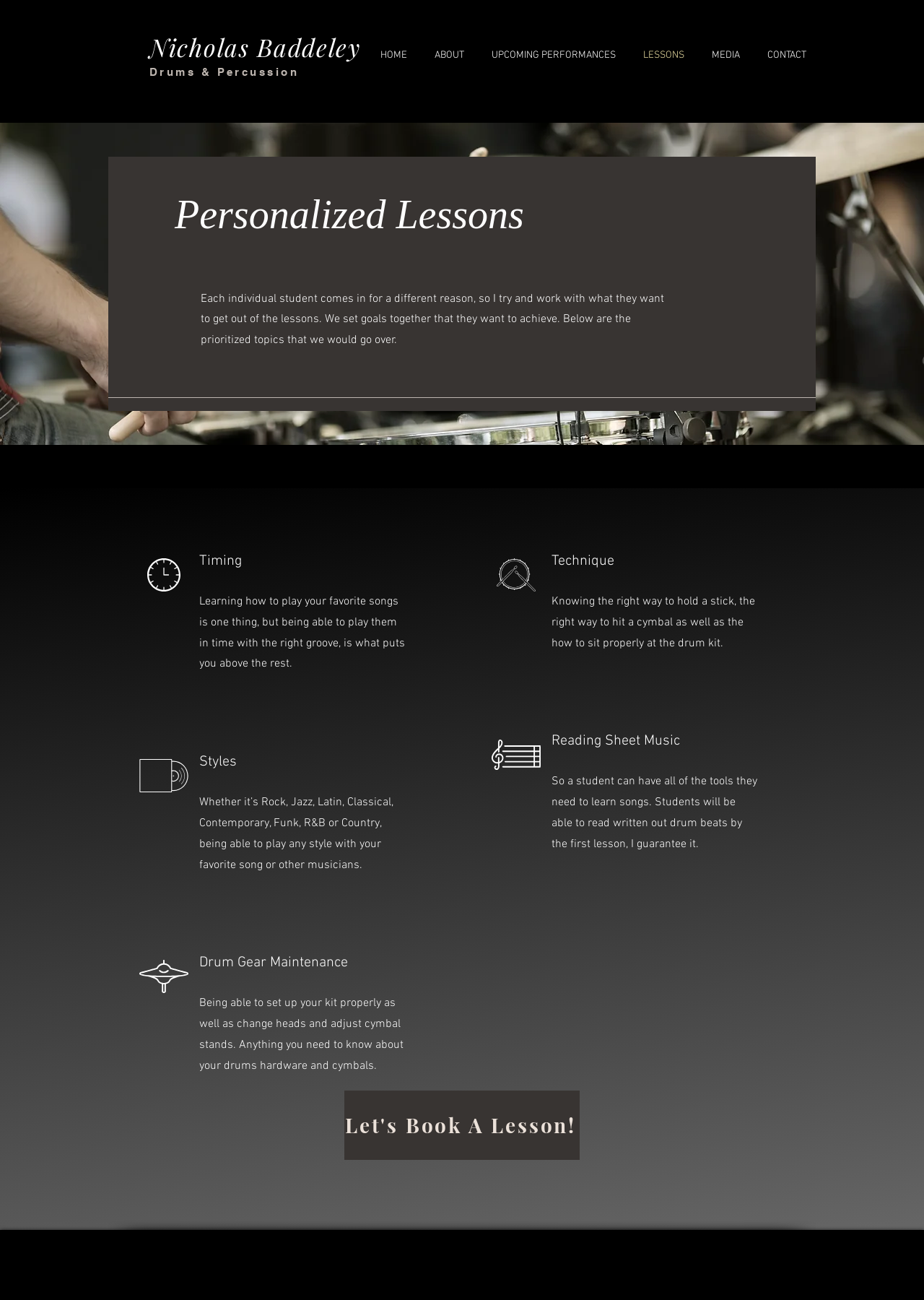Please find the bounding box for the following UI element description. Provide the coordinates in (top-left x, top-left y, bottom-right x, bottom-right y) format, with values between 0 and 1: HOME

[0.392, 0.034, 0.451, 0.051]